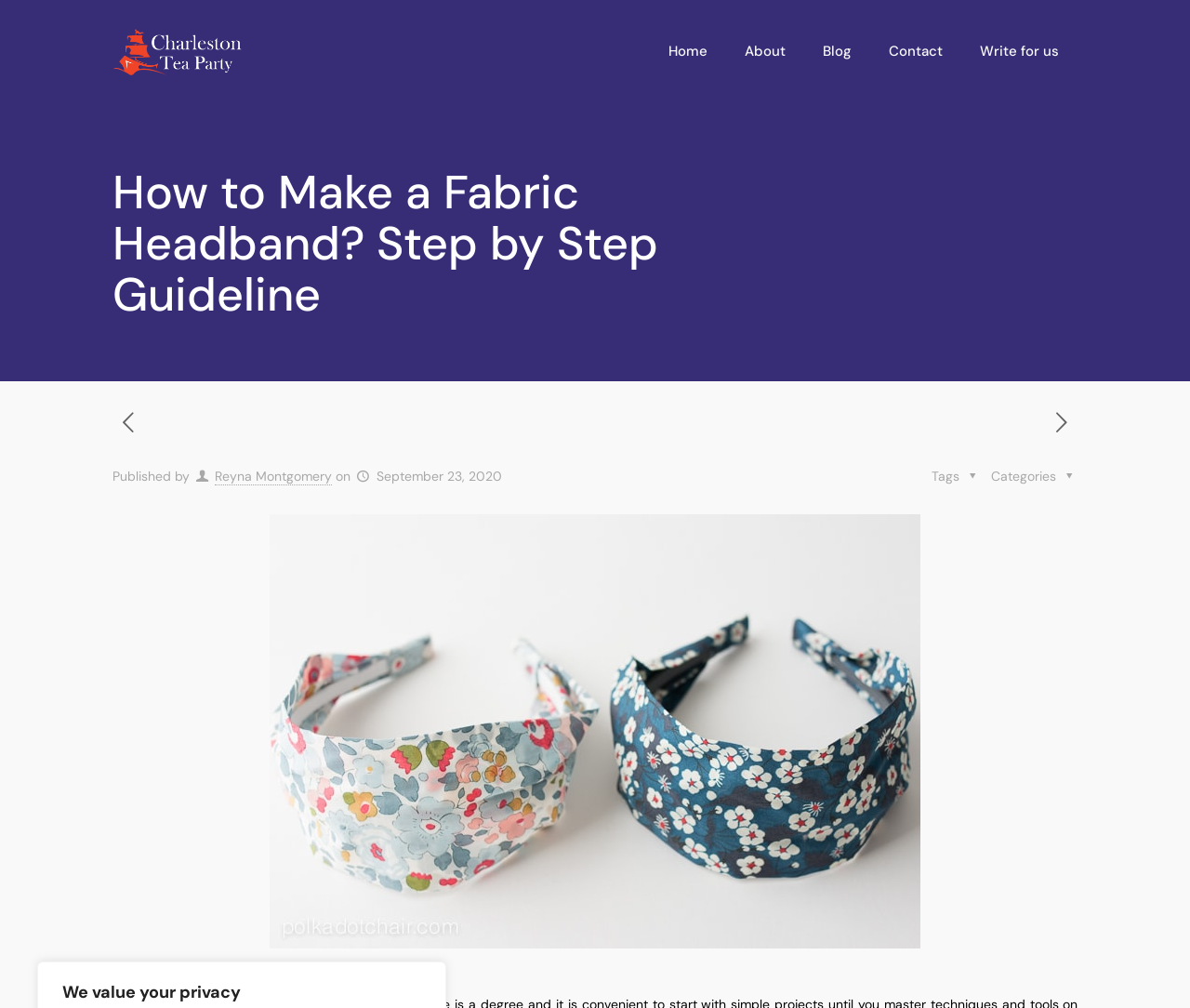Answer the following inquiry with a single word or phrase:
When was the article published?

September 23, 2020